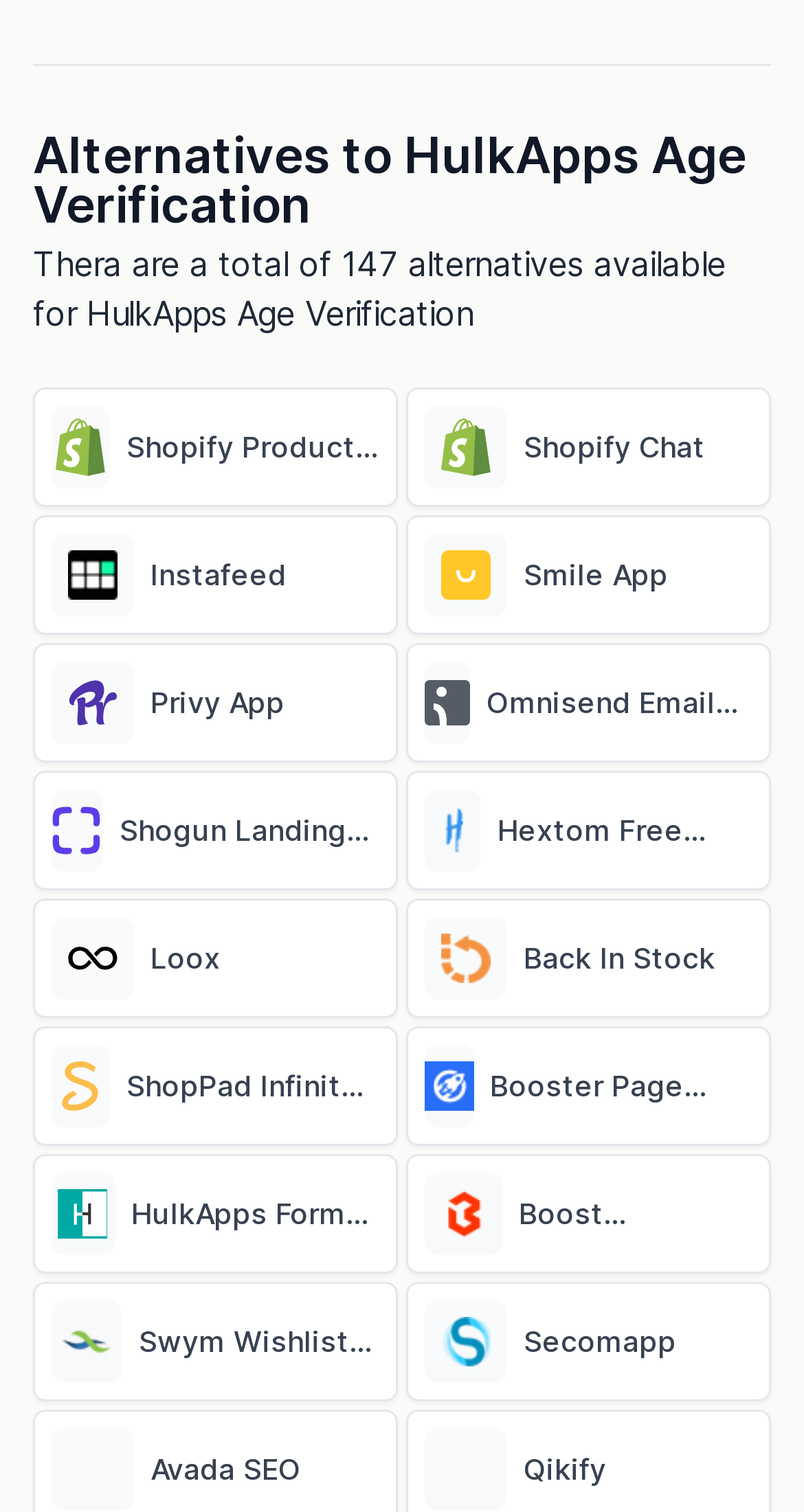Please determine the bounding box coordinates for the element that should be clicked to follow these instructions: "Read more about the article Civilian Cars Tracked By US Air Force Drones In New Mexico".

None